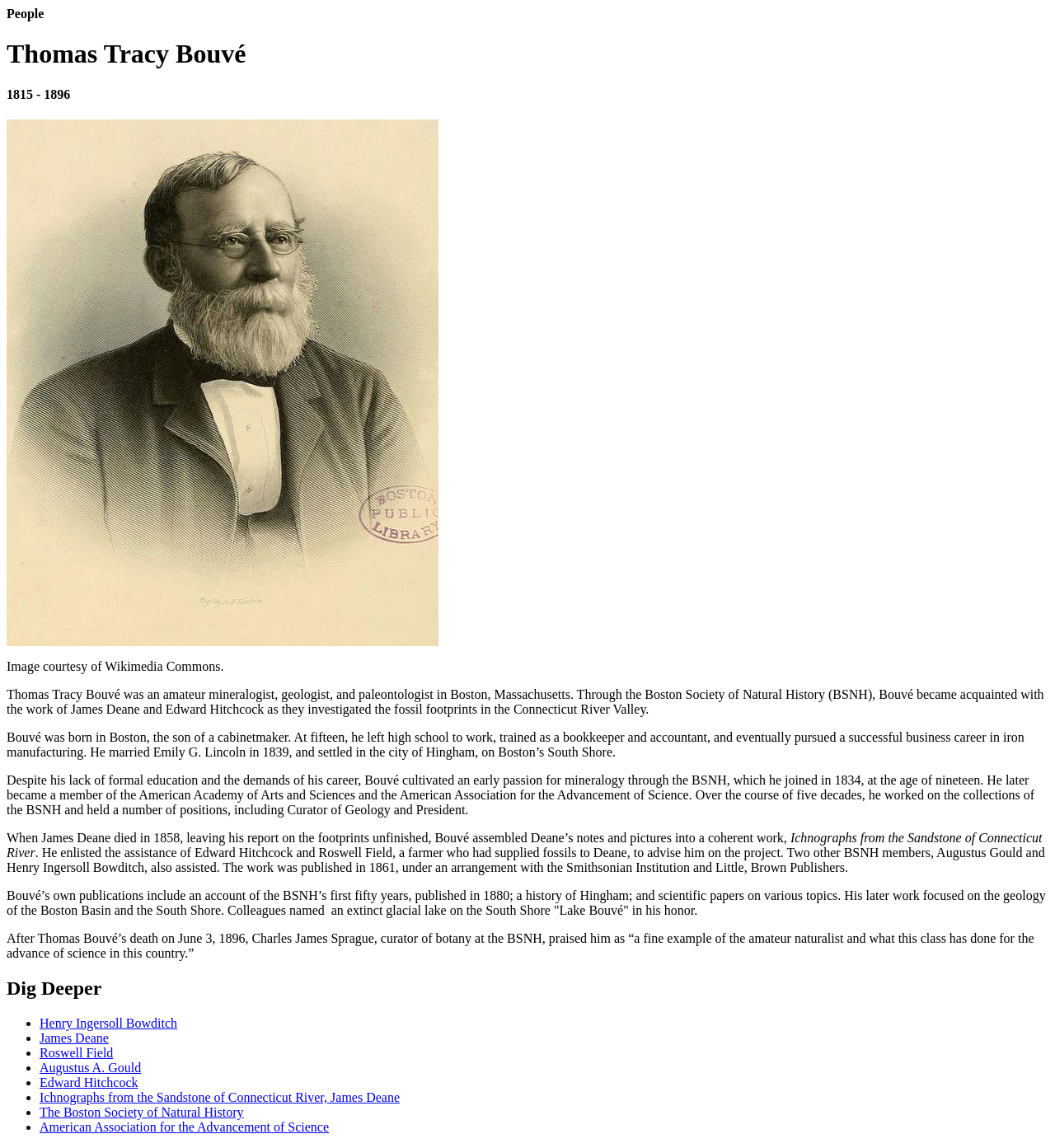Please locate the bounding box coordinates for the element that should be clicked to achieve the following instruction: "Read about Ichnographs from the Sandstone of Connecticut River". Ensure the coordinates are given as four float numbers between 0 and 1, i.e., [left, top, right, bottom].

[0.006, 0.724, 0.988, 0.749]